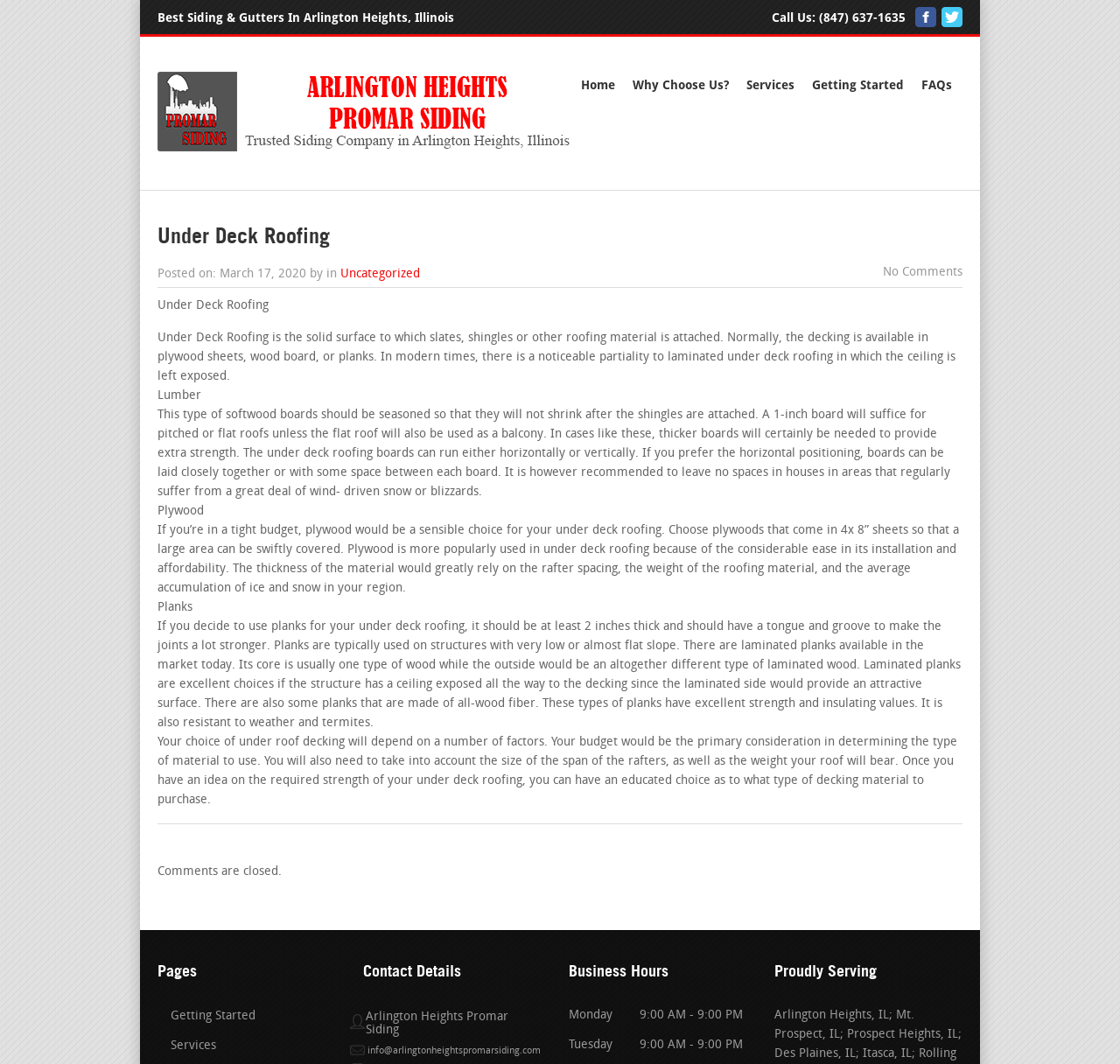Please specify the bounding box coordinates of the clickable region to carry out the following instruction: "Check the business hours on Monday". The coordinates should be four float numbers between 0 and 1, in the format [left, top, right, bottom].

[0.508, 0.946, 0.571, 0.974]